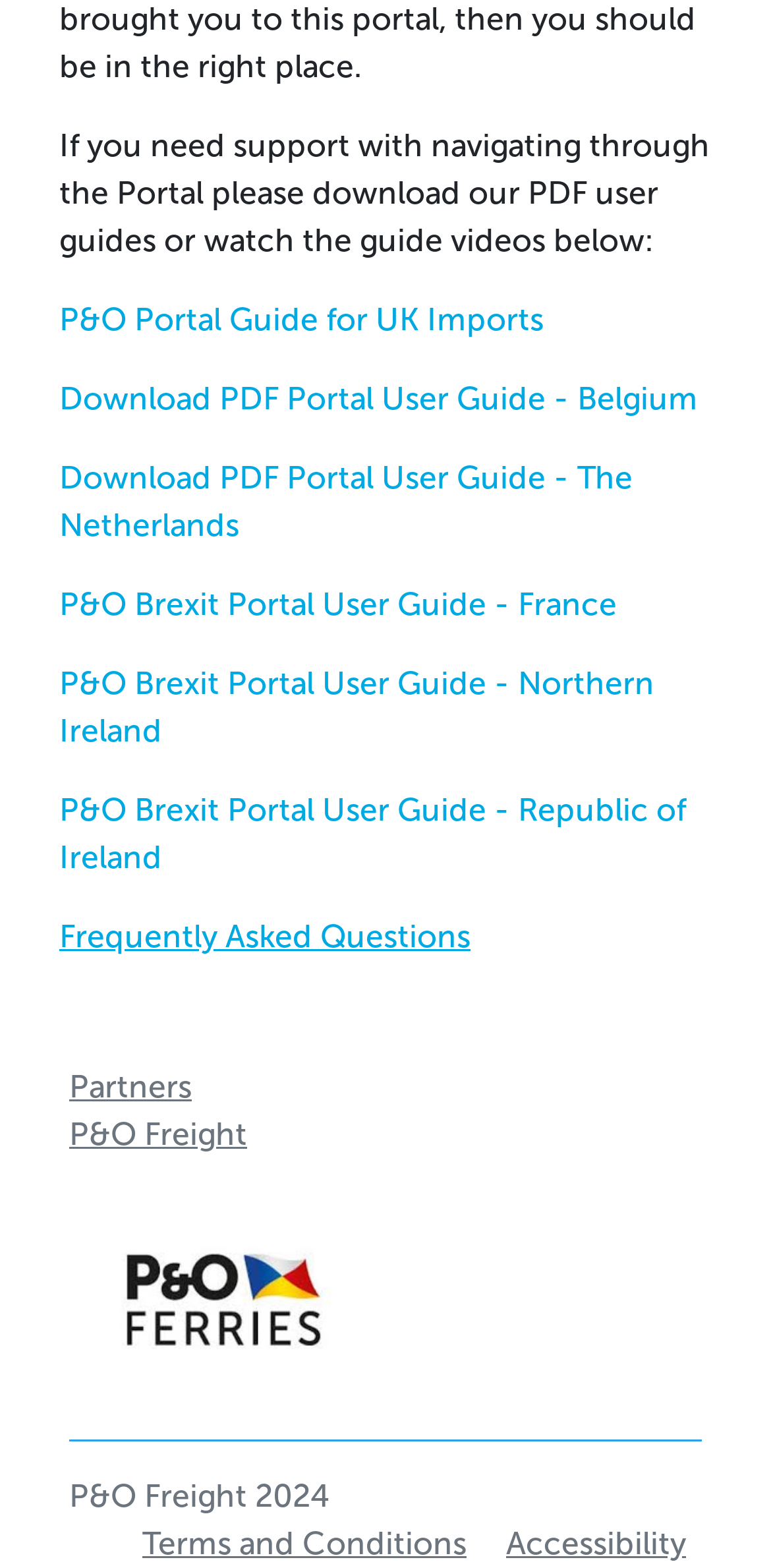Show the bounding box coordinates for the element that needs to be clicked to execute the following instruction: "watch the guide videos". Provide the coordinates in the form of four float numbers between 0 and 1, i.e., [left, top, right, bottom].

[0.077, 0.081, 0.921, 0.165]